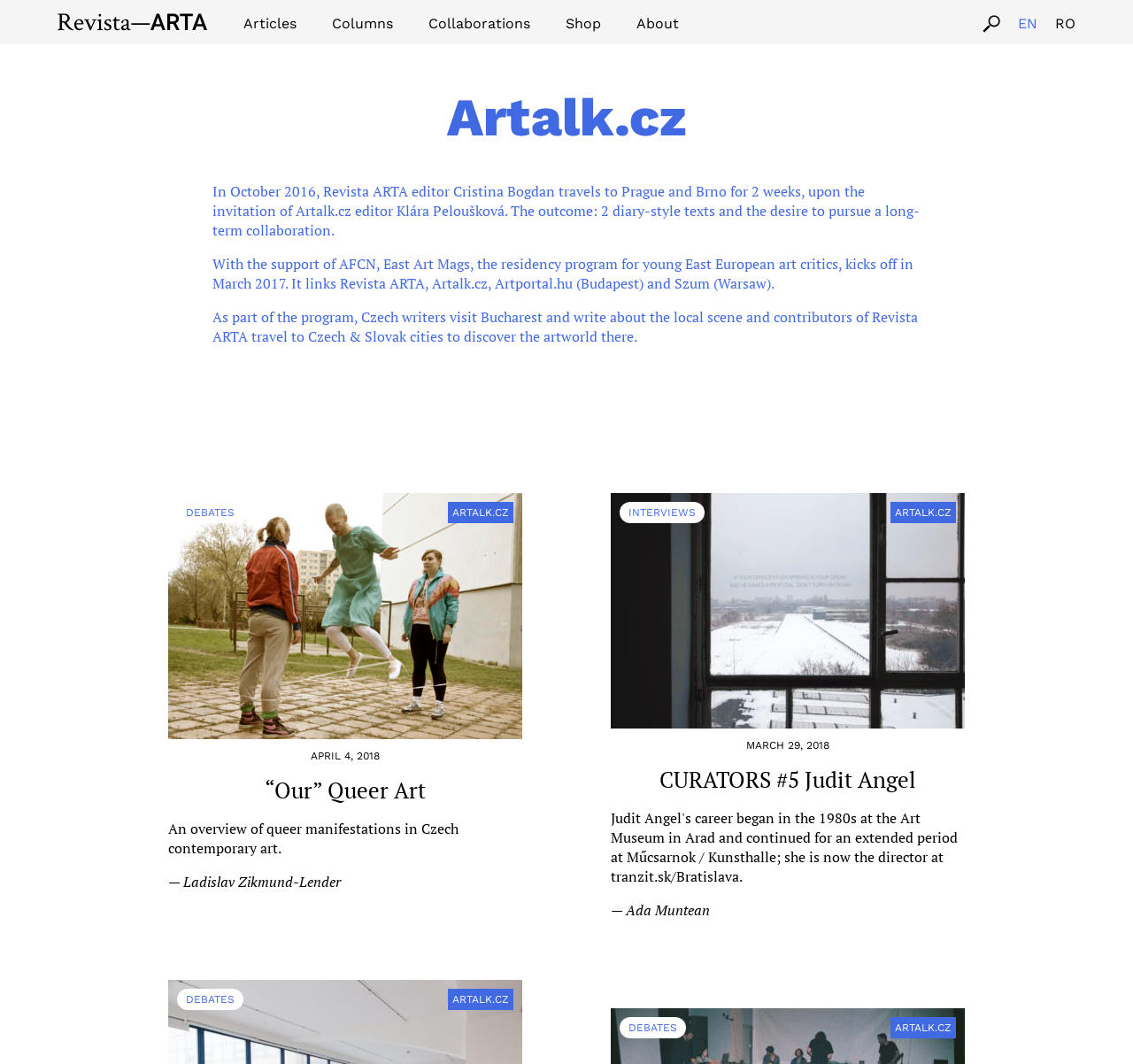Determine the bounding box of the UI component based on this description: "“Our” Queer Art". The bounding box coordinates should be four float values between 0 and 1, i.e., [left, top, right, bottom].

[0.234, 0.729, 0.376, 0.756]